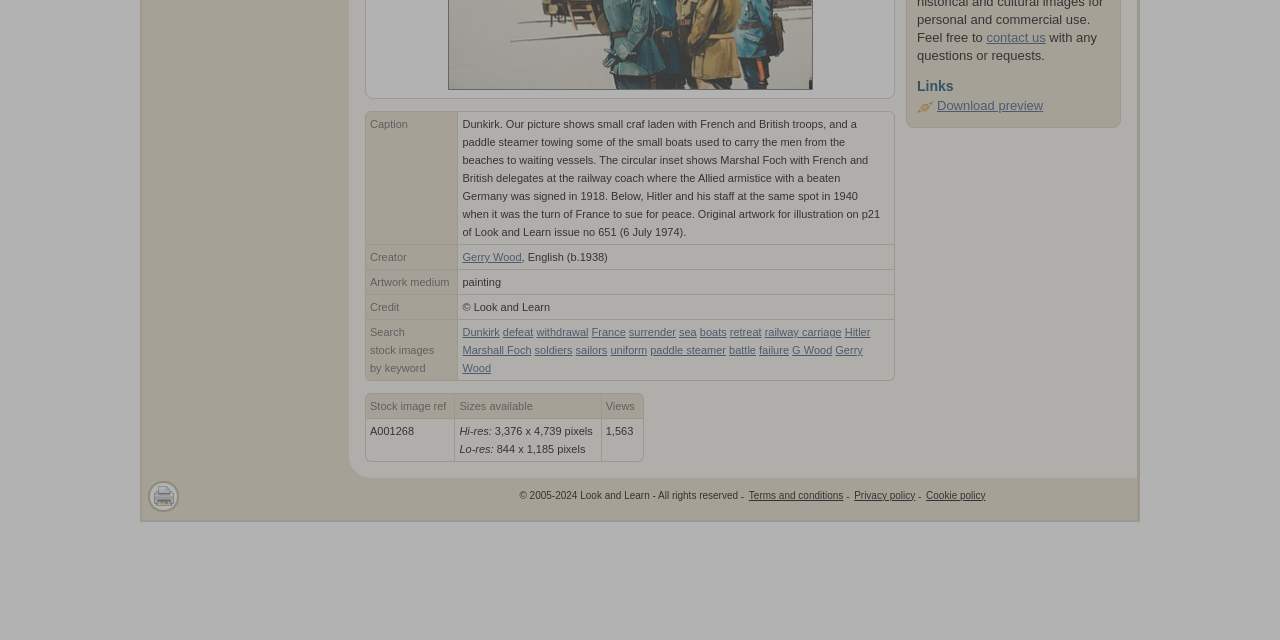Using the description: "uniform", identify the bounding box of the corresponding UI element in the screenshot.

[0.477, 0.538, 0.506, 0.557]